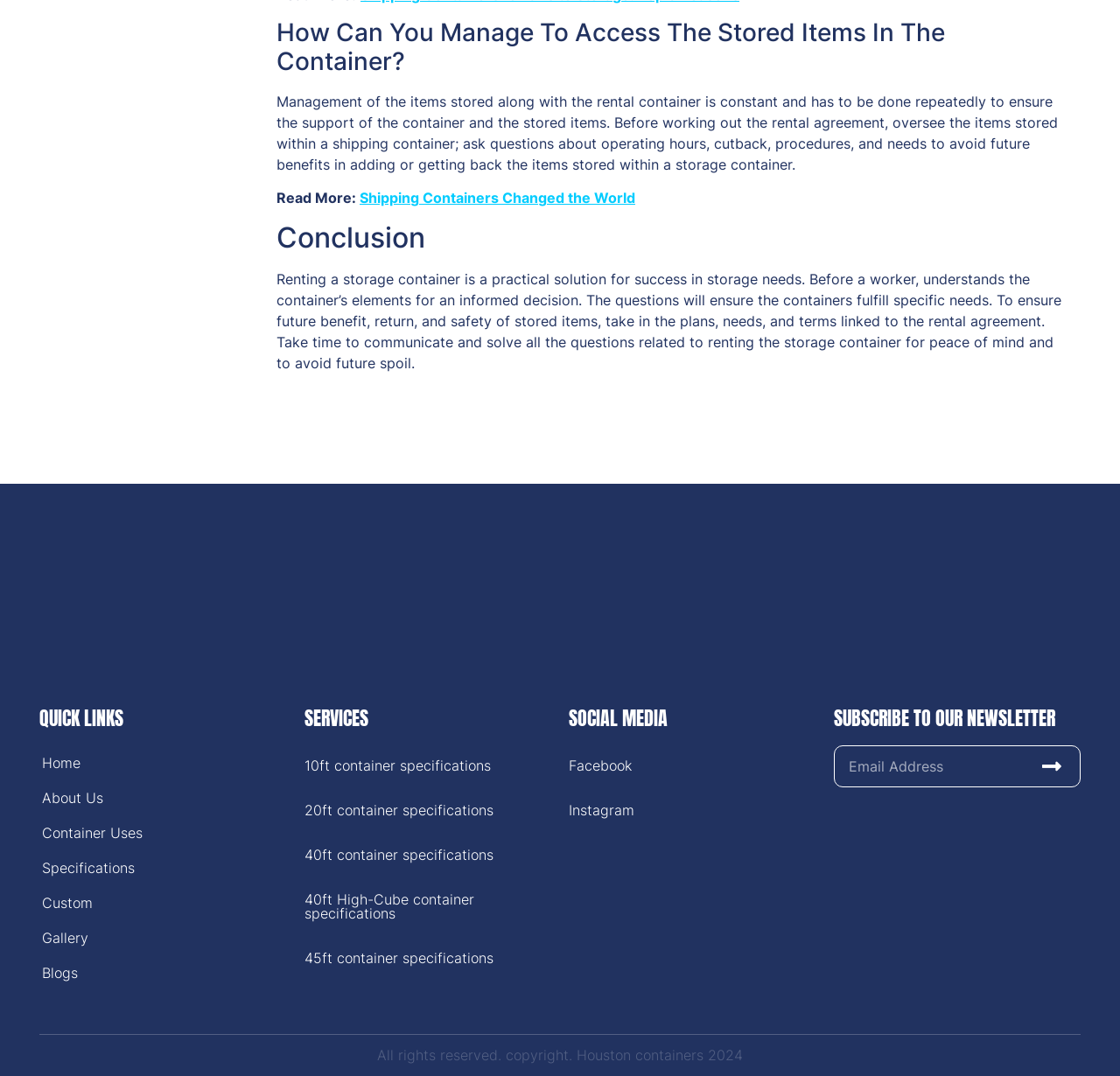Please give a succinct answer using a single word or phrase:
What is the topic of the article?

Shipping Containers